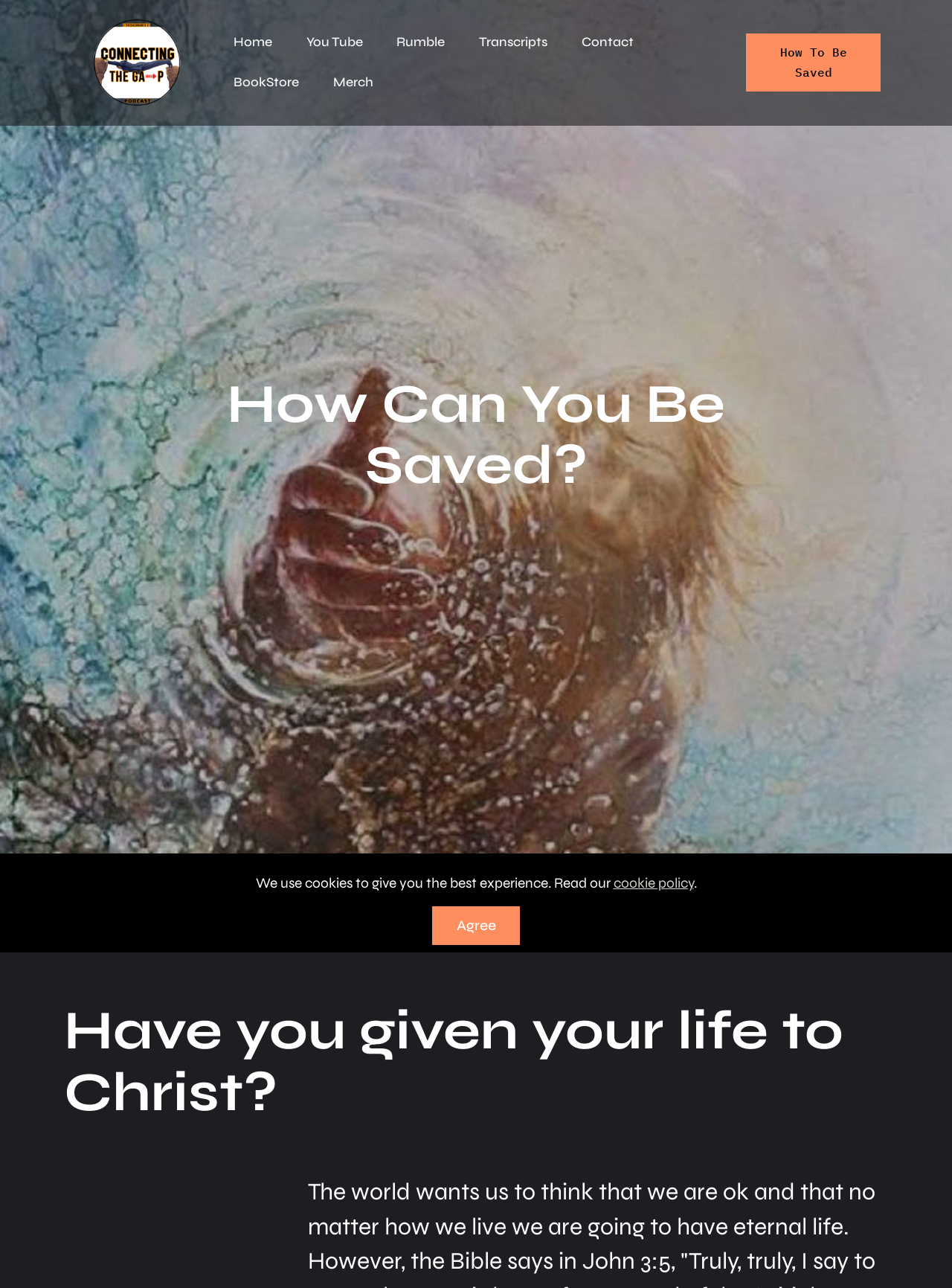Identify the bounding box coordinates for the UI element mentioned here: "Home". Provide the coordinates as four float values between 0 and 1, i.e., [left, top, right, bottom].

[0.241, 0.024, 0.29, 0.042]